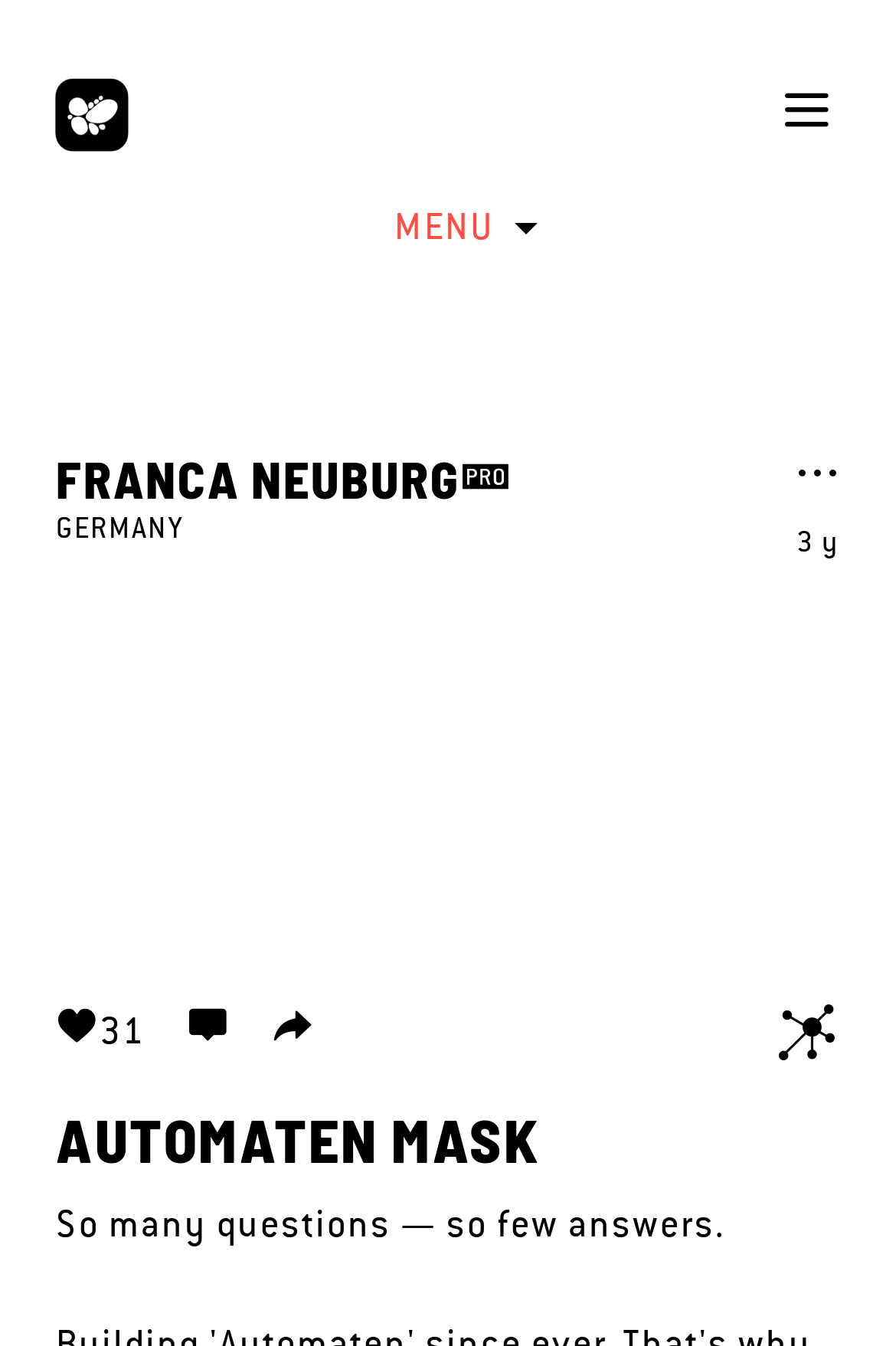Describe all the visual and textual components of the webpage comprehensively.

This webpage appears to be a personal profile or character page, with a focus on the creator's persona and their work. At the top left, there is a link to "PICTOPLASMA" and an icon, while at the top right, there is another icon. Below these, a "MENU" link is centered, with an icon and the text "3 y" to its right.

The main content area is divided into sections. The first section features a heading with the name "FRANCA NEUBURG" and a link to the same, accompanied by the text "GERMANY" below. An image or figure takes up a significant portion of the page, spanning from the top to about halfway down.

Below the image, there are several links, including "31 EMPATHIZE", "VIEW COMMENTS", "SHARE CHARACTER", and "VIEW CHARACTER CONNECTION CLUSTER". These links are arranged horizontally, with the first two on the left and the last two on the right.

The final section of the page features a heading titled "AUTOMATEN MASK", followed by a paragraph of text that reads, "So many questions — so few answers. Building 'Automaten' since ever. That's why I've expanded my mask collection. After almost three months of homeschooling, I created a smart-ass-mask, filled with..."